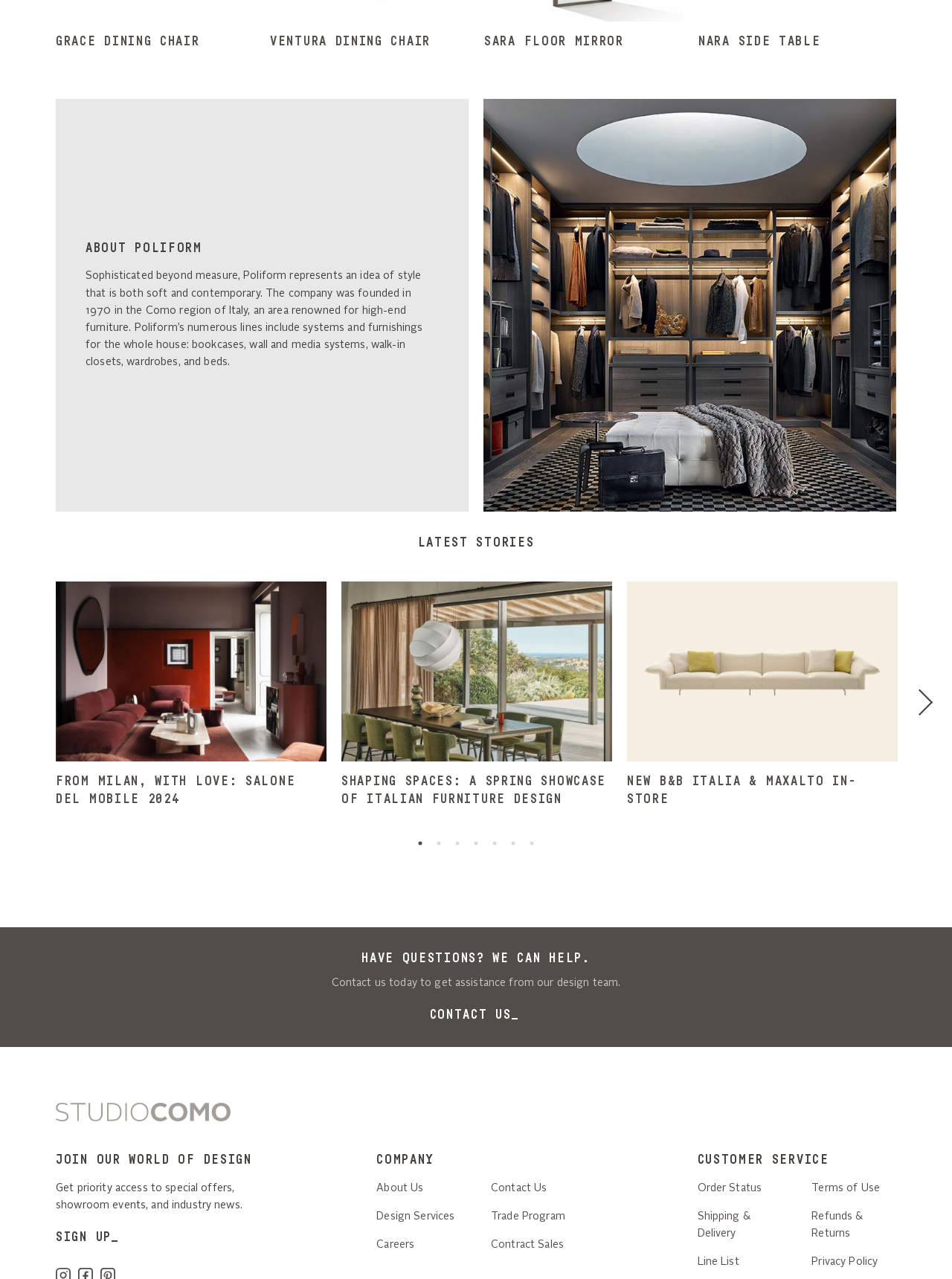Please identify the bounding box coordinates for the region that you need to click to follow this instruction: "Contact us through the link".

[0.451, 0.787, 0.549, 0.8]